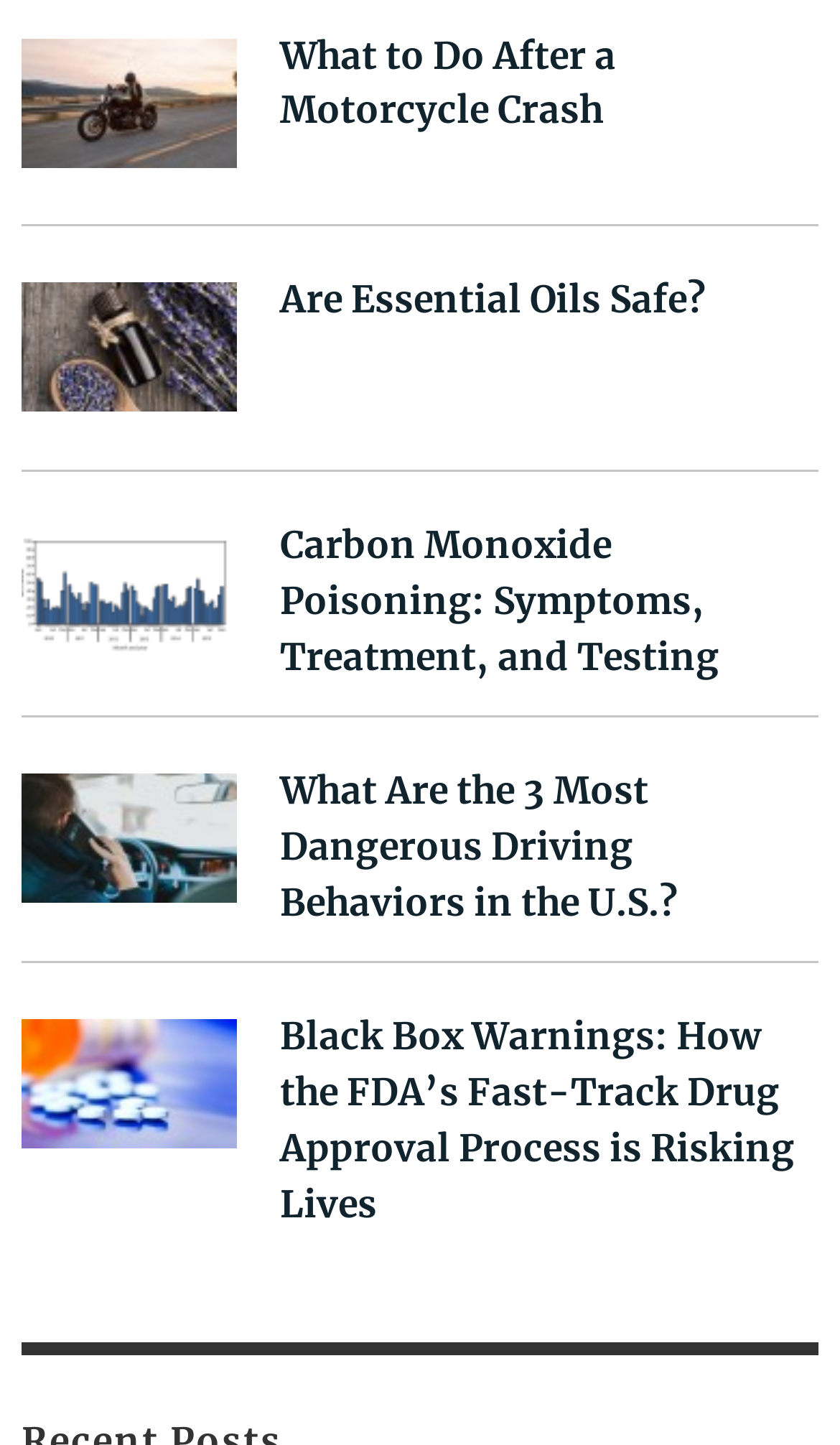Find the coordinates for the bounding box of the element with this description: "Are Essential Oils Safe?".

[0.333, 0.192, 0.841, 0.224]